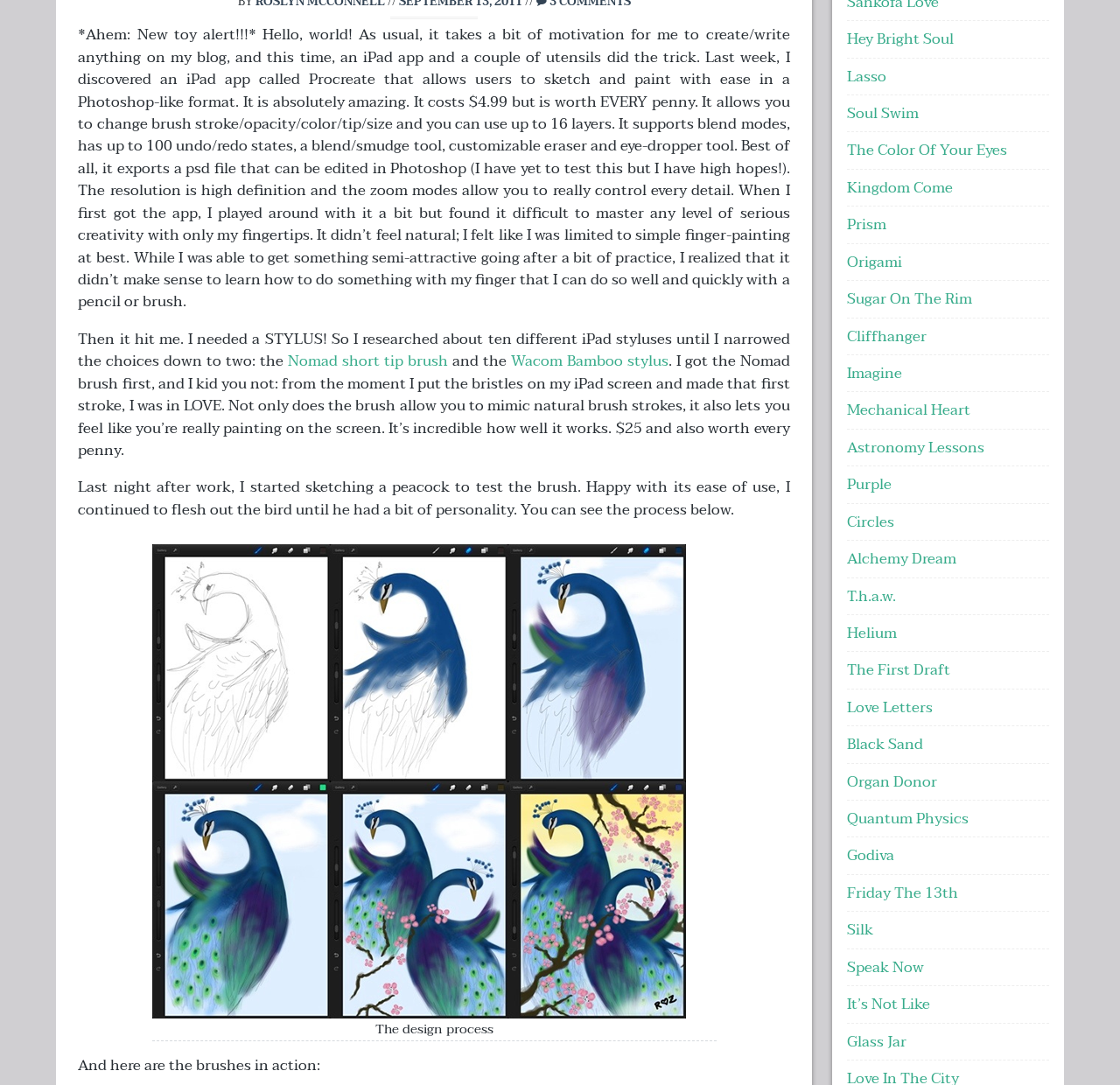Determine the bounding box for the UI element as described: "Purple". The coordinates should be represented as four float numbers between 0 and 1, formatted as [left, top, right, bottom].

[0.756, 0.435, 0.796, 0.458]